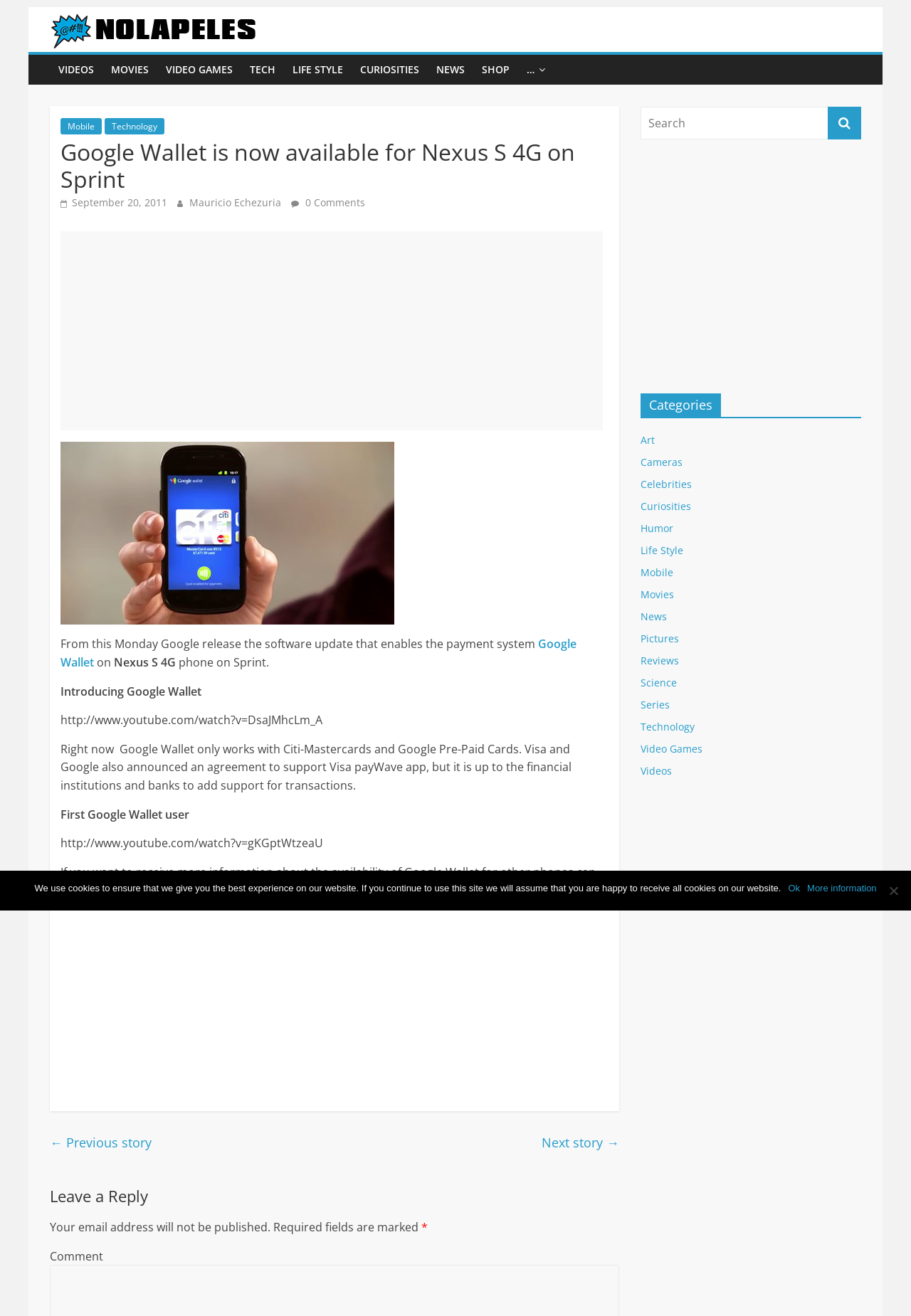Describe the webpage meticulously, covering all significant aspects.

This webpage is about Google Wallet being available for Nexus S 4G on Sprint. At the top, there is a navigation menu with links to "VIDEOS", "MOVIES", "VIDEO GAMES", "TECH", "LIFE STYLE", "CURIOSITIES", "NEWS", "SHOP", and more. Below the navigation menu, there is an article with a heading "Google Wallet is now available for Nexus S 4G on Sprint". The article has a link to "Mobile" and "Technology" categories. 

The article's content is divided into sections. The first section describes the release of Google Wallet on Nexus S 4G phones on Sprint, with a link to "Google Wallet". The second section talks about the limitations of Google Wallet, only working with Citi-Mastercards and Google Pre-Paid Cards. There are also two YouTube video links in this section. 

The third section is about registering for more information on the availability of Google Wallet for other phones. There is a link to a Google webpage for registration. 

On the right side of the webpage, there are several sections. One section has a search box and a button. Another section has a list of categories, including "Art", "Cameras", "Celebrities", and more. There is also an advertisement section with an iframe. 

At the bottom of the webpage, there are links to "← Previous story" and "Next story →". There is also a section for leaving a reply, with fields for name, email, and comment. 

Finally, there is a cookie notice dialog at the bottom of the webpage, which informs users about the use of cookies on the website.